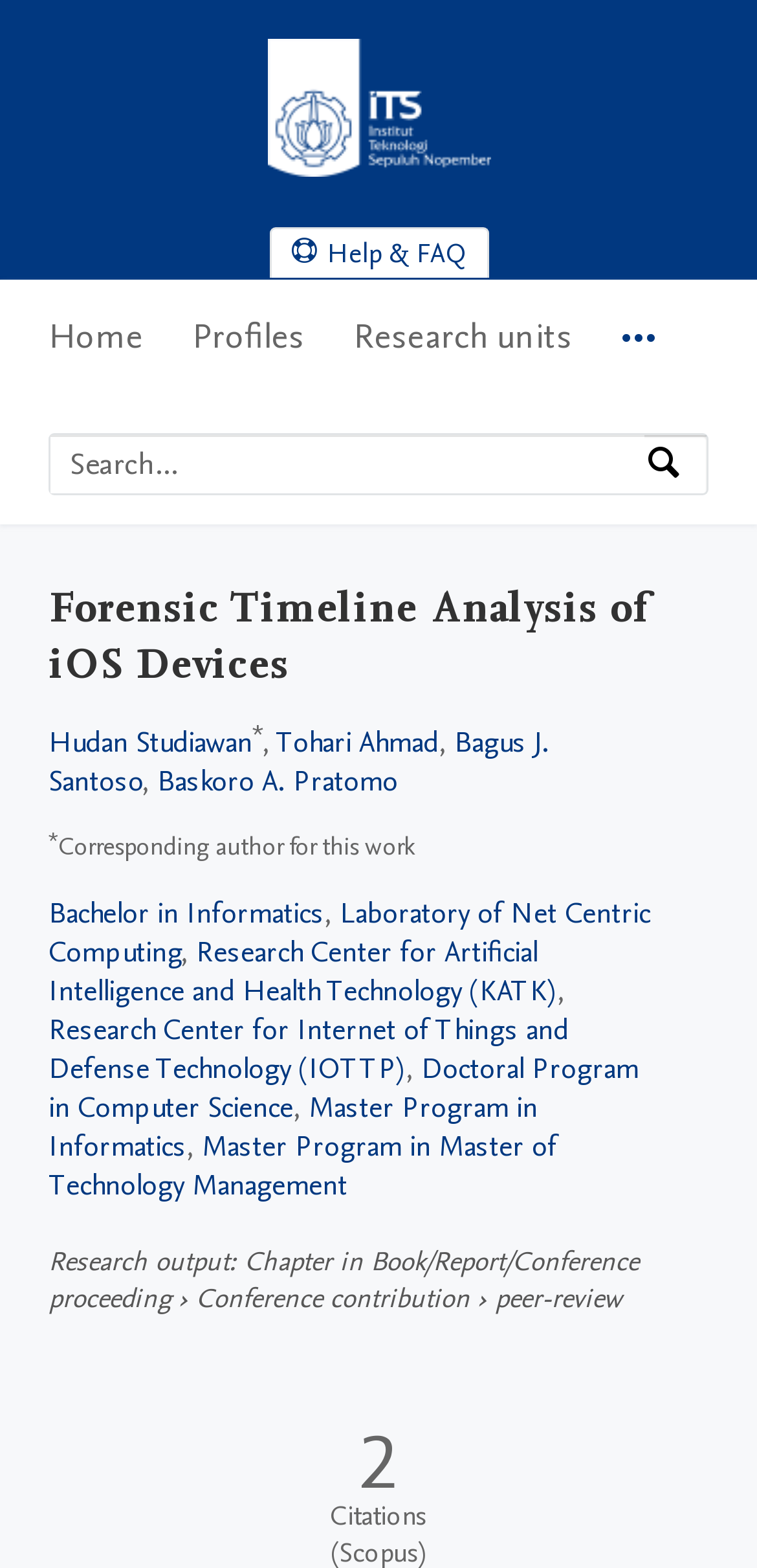Extract the bounding box coordinates of the UI element described by: "Laboratory of Net Centric Computing". The coordinates should include four float numbers ranging from 0 to 1, e.g., [left, top, right, bottom].

[0.064, 0.57, 0.859, 0.62]